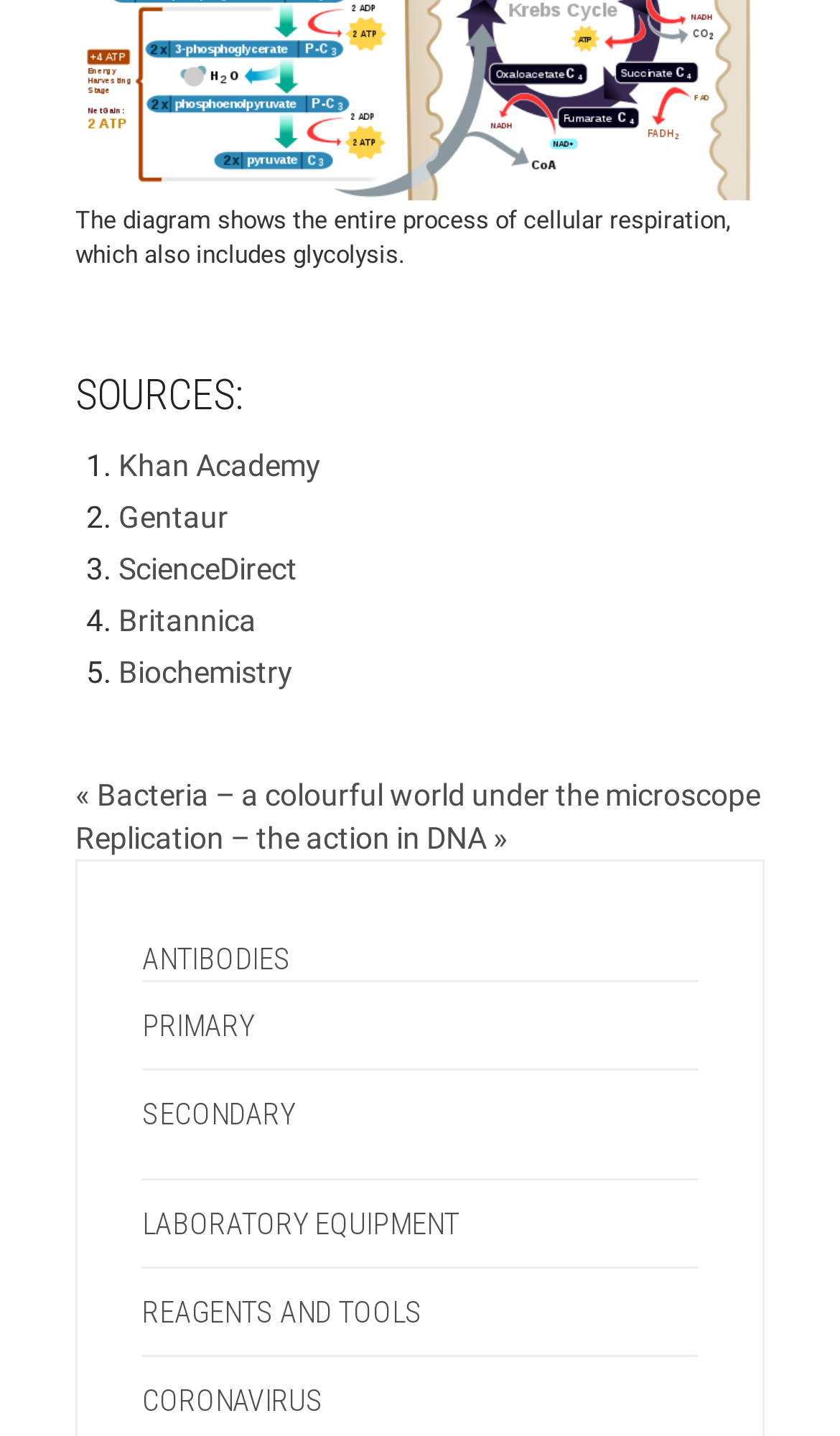What is the topic of the diagram?
Using the visual information, respond with a single word or phrase.

Cellular respiration